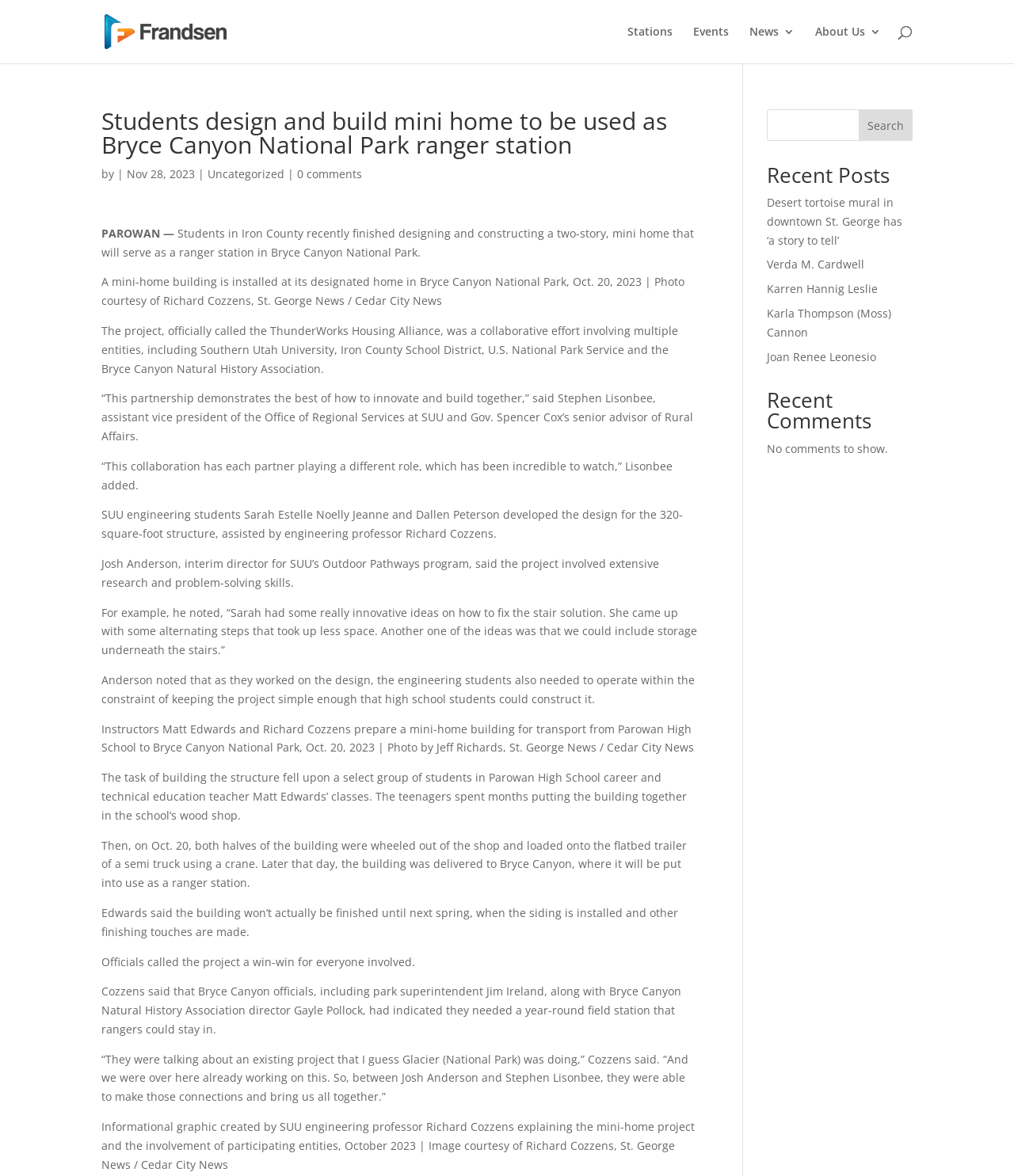Please locate and retrieve the main header text of the webpage.

Students design and build mini home to be used as Bryce Canyon National Park ranger station